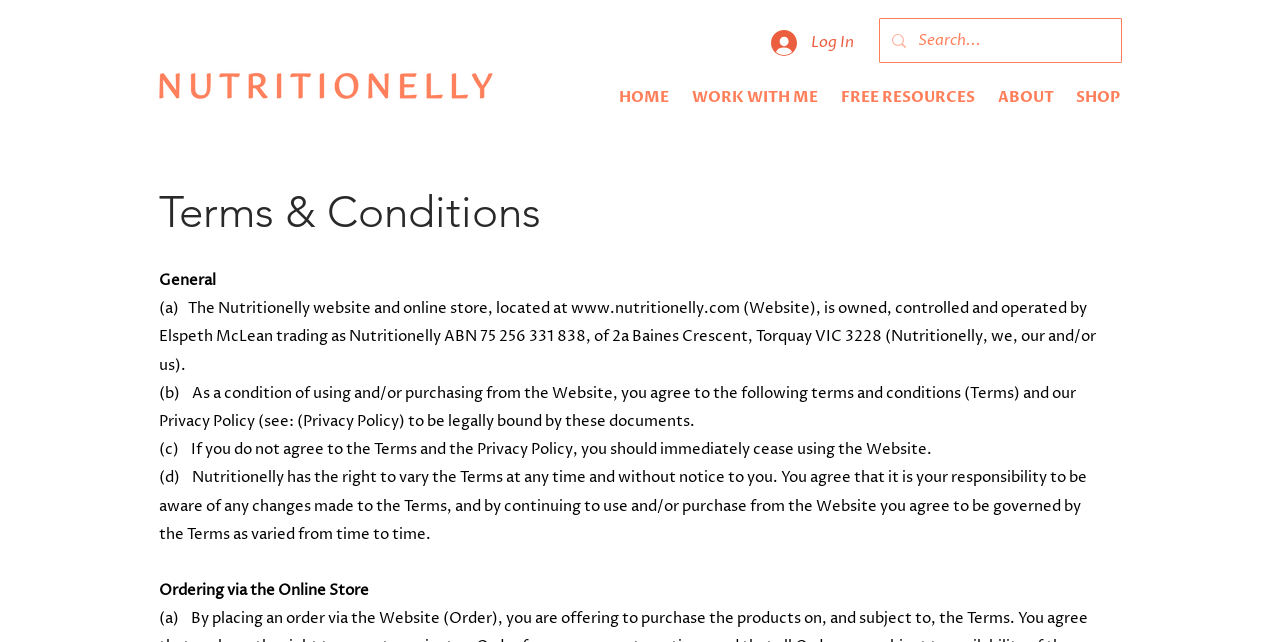For the element described, predict the bounding box coordinates as (top-left x, top-left y, bottom-right x, bottom-right y). All values should be between 0 and 1. Element description: aria-label="Search..." name="q" placeholder="Search..."

[0.717, 0.03, 0.843, 0.097]